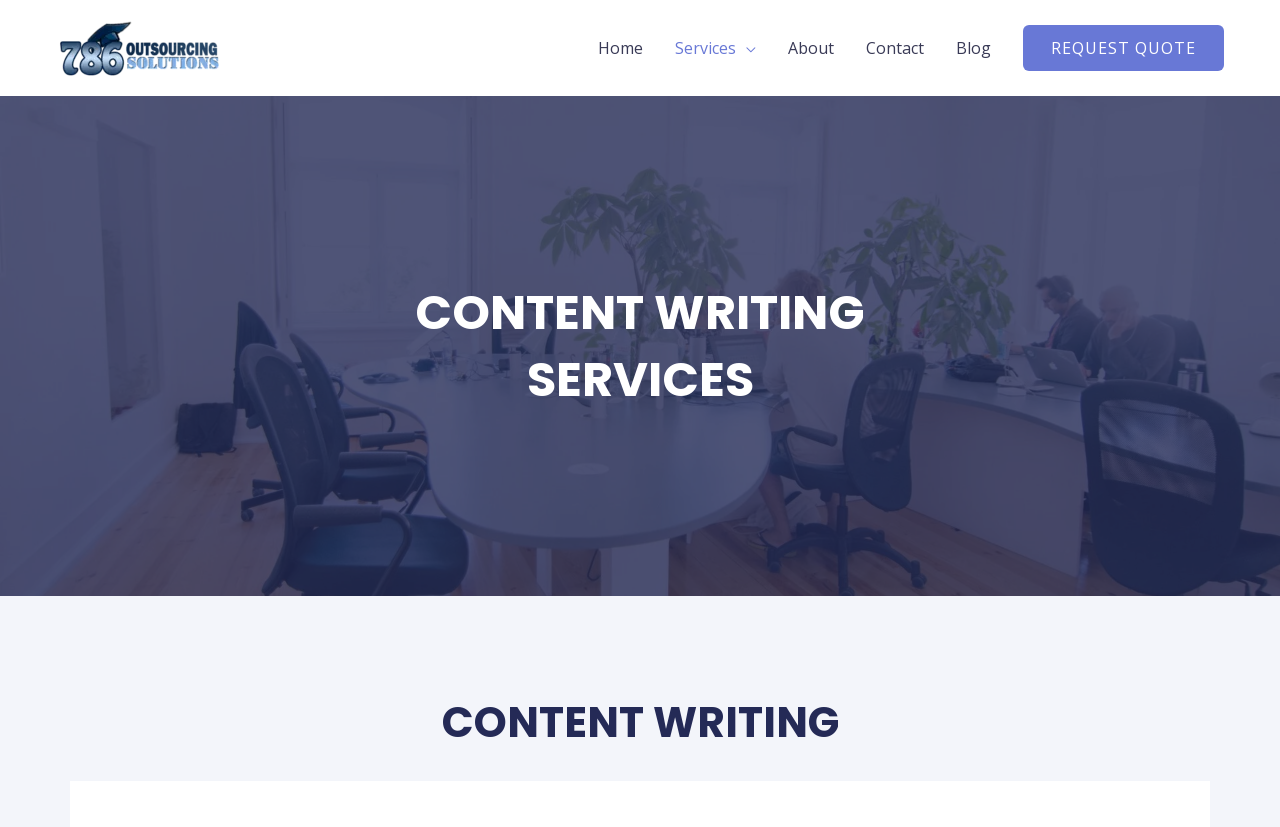Find the bounding box coordinates for the HTML element described as: "Request Quote". The coordinates should consist of four float values between 0 and 1, i.e., [left, top, right, bottom].

[0.799, 0.03, 0.956, 0.086]